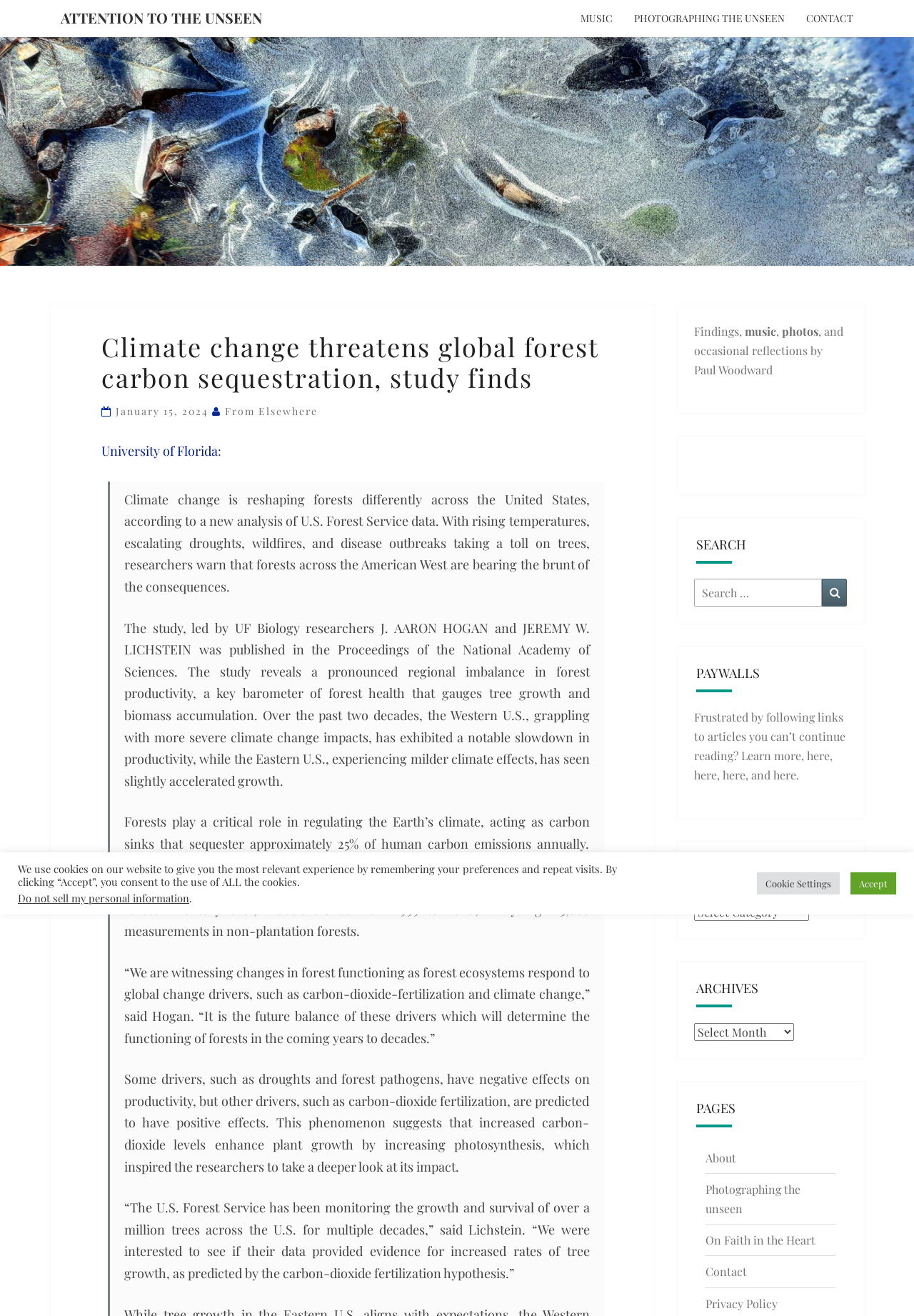Find the bounding box coordinates for the area you need to click to carry out the instruction: "Click on the 'ATTENTION TO THE UNSEEN' link". The coordinates should be four float numbers between 0 and 1, indicated as [left, top, right, bottom].

[0.055, 0.0, 0.298, 0.027]